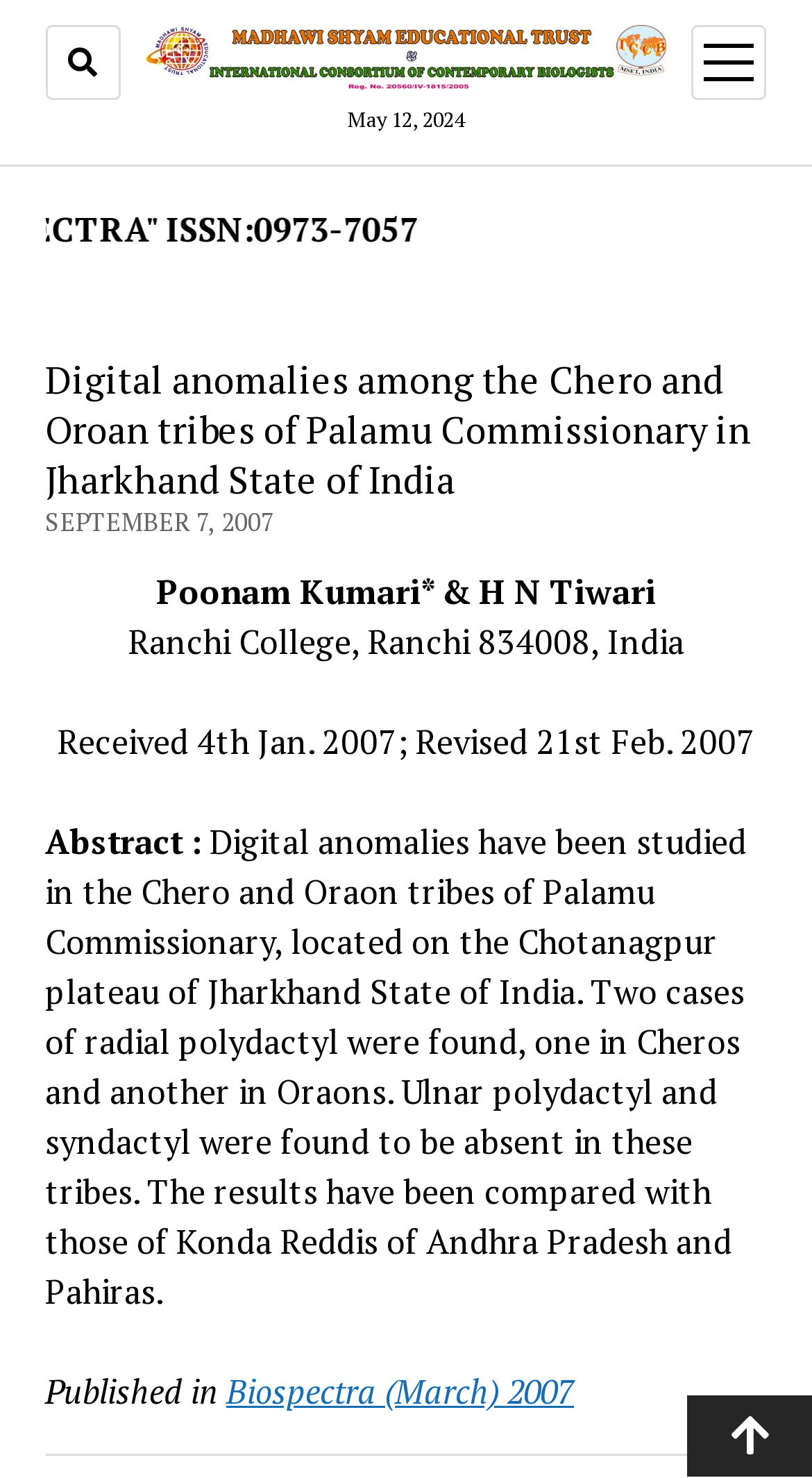What is the affiliation of the authors?
Provide a short answer using one word or a brief phrase based on the image.

Ranchi College, Ranchi 834008, India